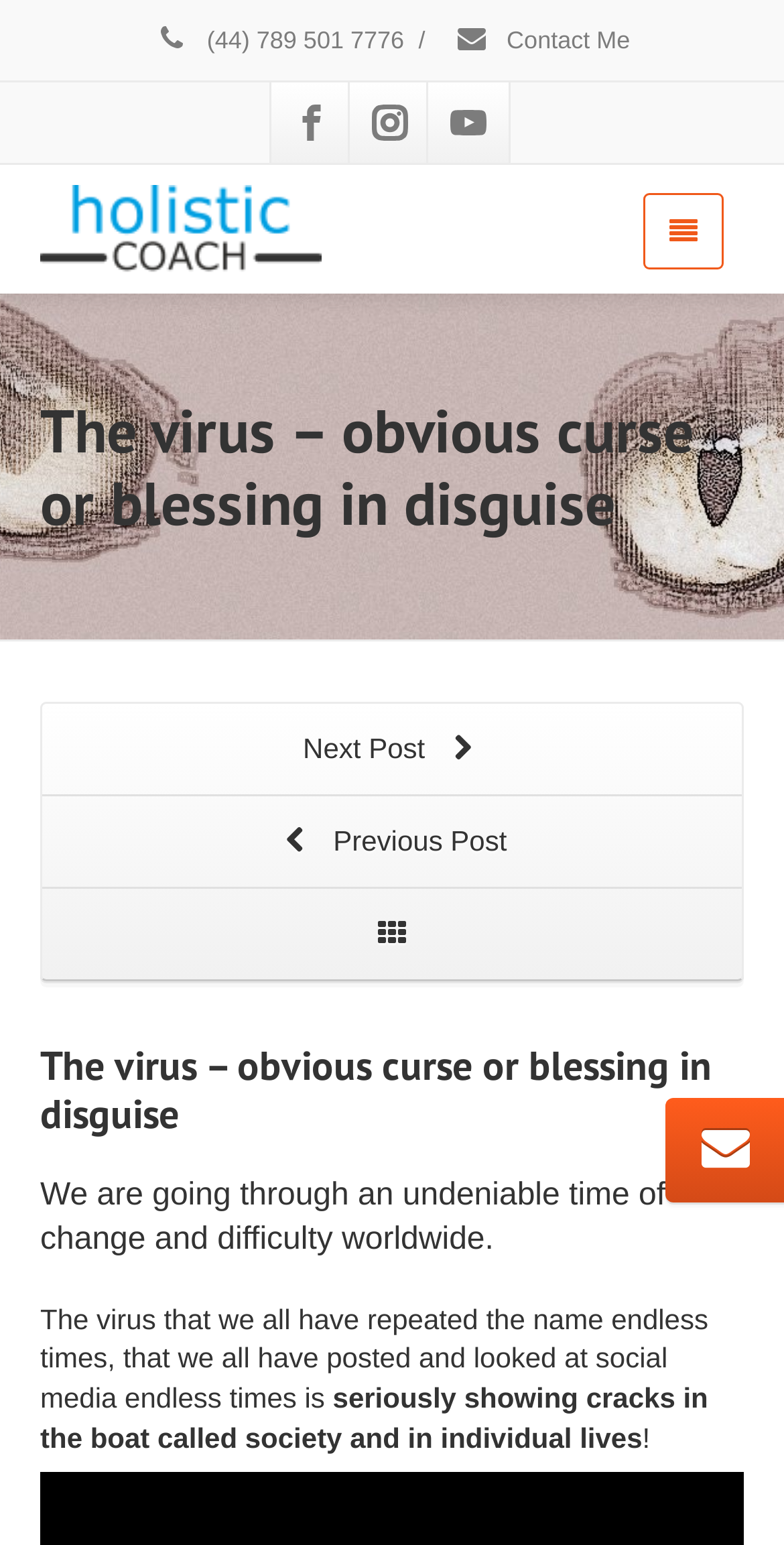Respond to the following question using a concise word or phrase: 
What is the name of the coach or author?

Holistic Coach